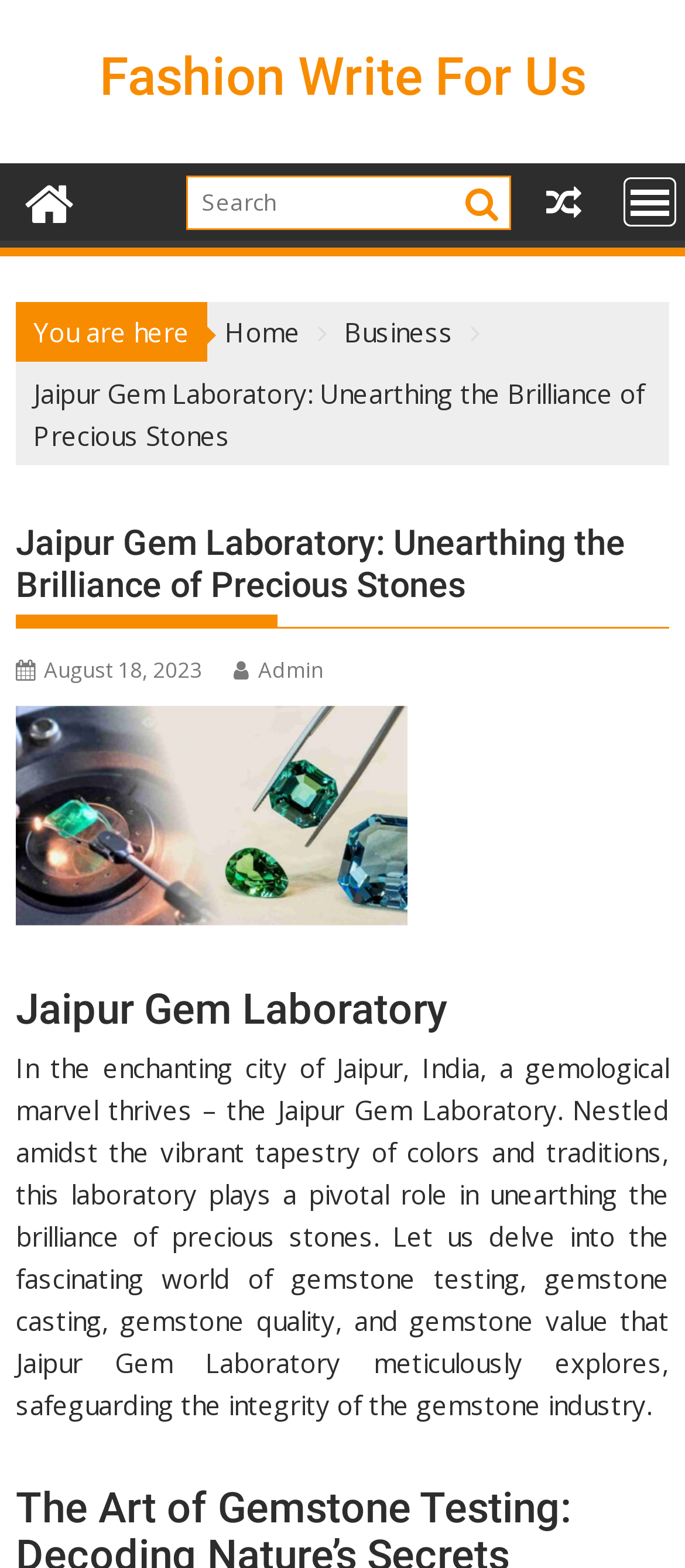Based on the element description: "Business", identify the UI element and provide its bounding box coordinates. Use four float numbers between 0 and 1, [left, top, right, bottom].

[0.502, 0.2, 0.661, 0.223]